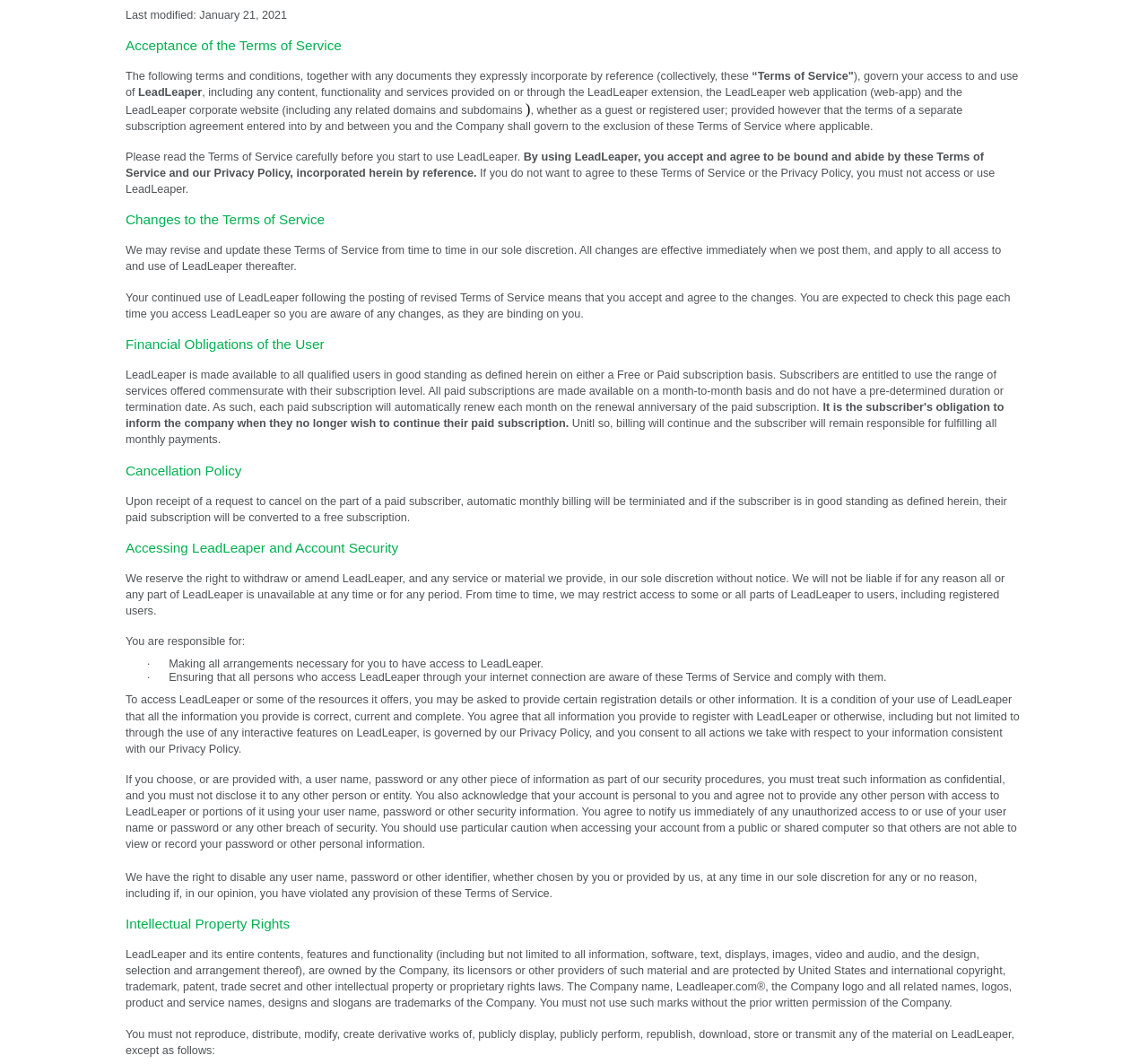What is the date of last modification?
Look at the image and answer the question using a single word or phrase.

January 21, 2021